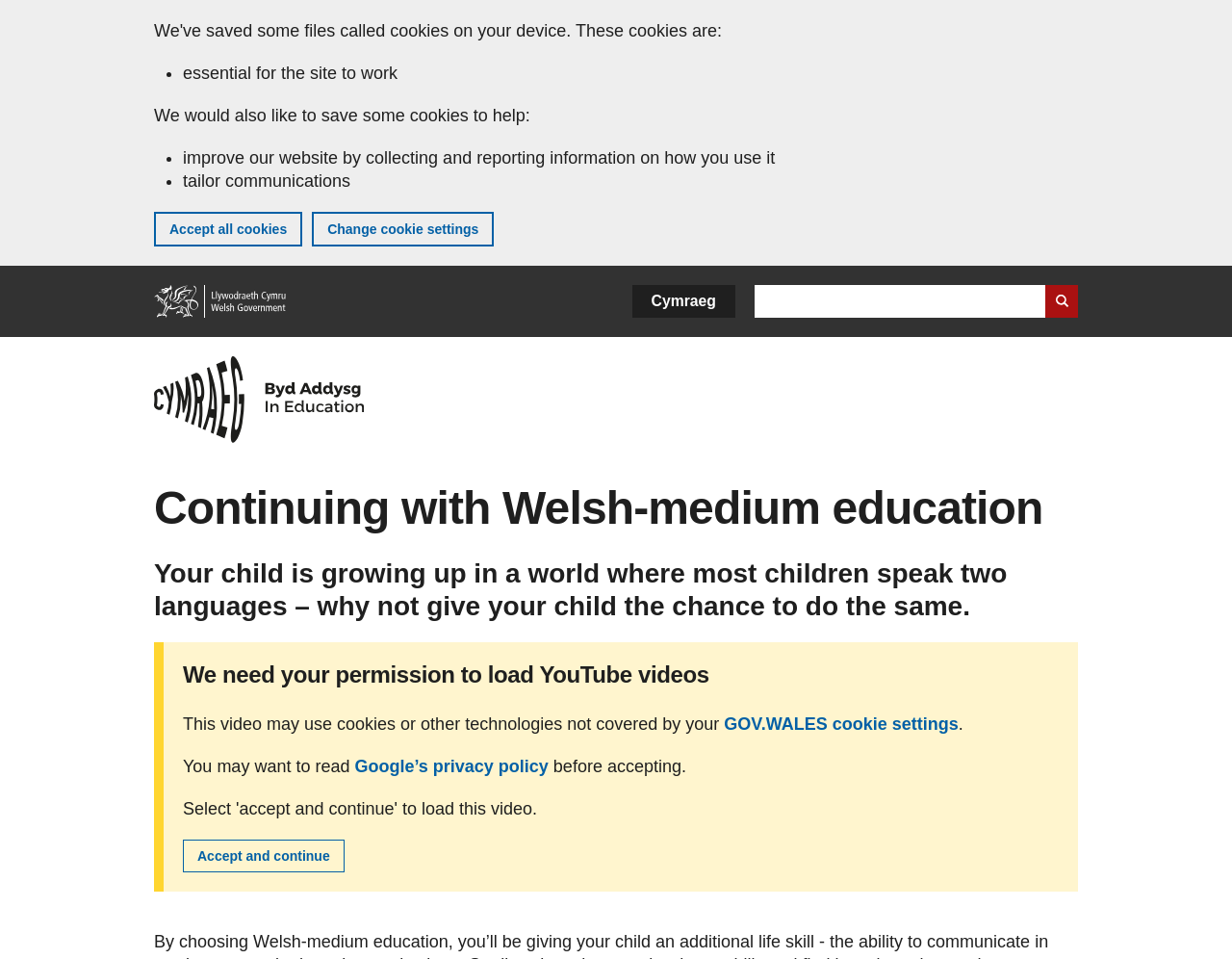With reference to the screenshot, provide a detailed response to the question below:
What is the topic of the video on the page?

The video on the page is related to Welsh-medium education, as indicated by the text surrounding the video, which mentions continuing with Welsh-medium education and the importance of giving children the chance to speak two languages.